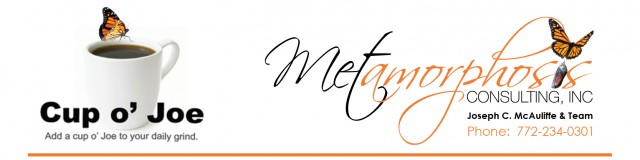Paint a vivid picture of the image with your description.

The image features a sleek promotional header for Metamorphosis Consulting, Inc., encompassing the theme of coffee and mentorship. On the left, there is a stylized white coffee mug emitting gentle steam, adorned with a butterfly illustration, under the caption "Cup o’ Joe" accompanied by the phrase "Add a cup o' Joe to your daily grind." This imagery connects the idea of coffee to daily motivation. 

To the right, the text elegantly spells out "Metamorphosis Consulting, Inc." in a script font that conveys professionalism and approachability, complemented by the name "Joseph C. McAuliffe & Team." A butterfly motif again appears, reinforcing the theme of transformation. Below, the contact number "Phone: 772-234-0301" is displayed, providing a direct line for inquiries. This cohesive design cleverly marries the brand’s identity with its service offering, emphasizing a blend of consultation and everyday inspiration through coffee.